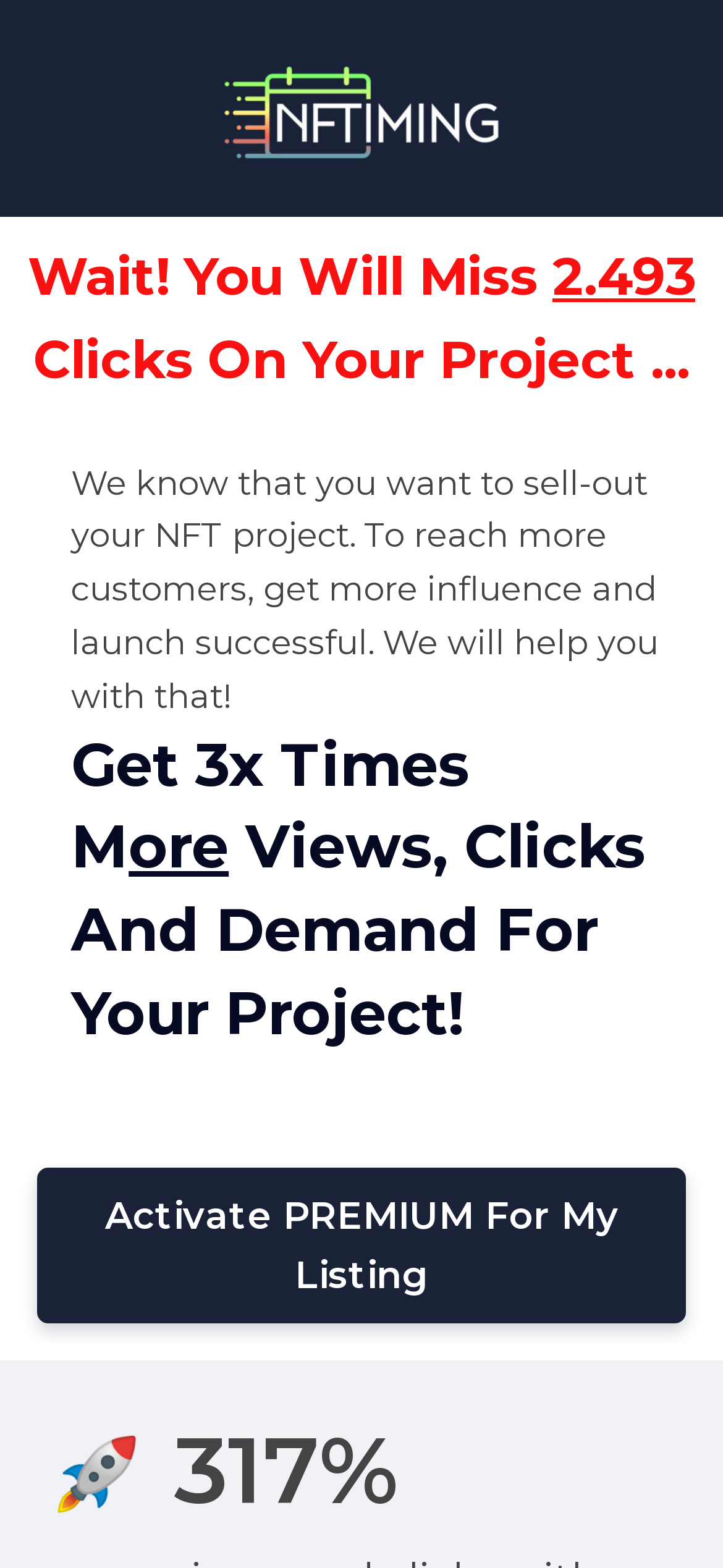Identify and generate the primary title of the webpage.

Get 3x Times More Views, Clicks And Demand For Your Project! 